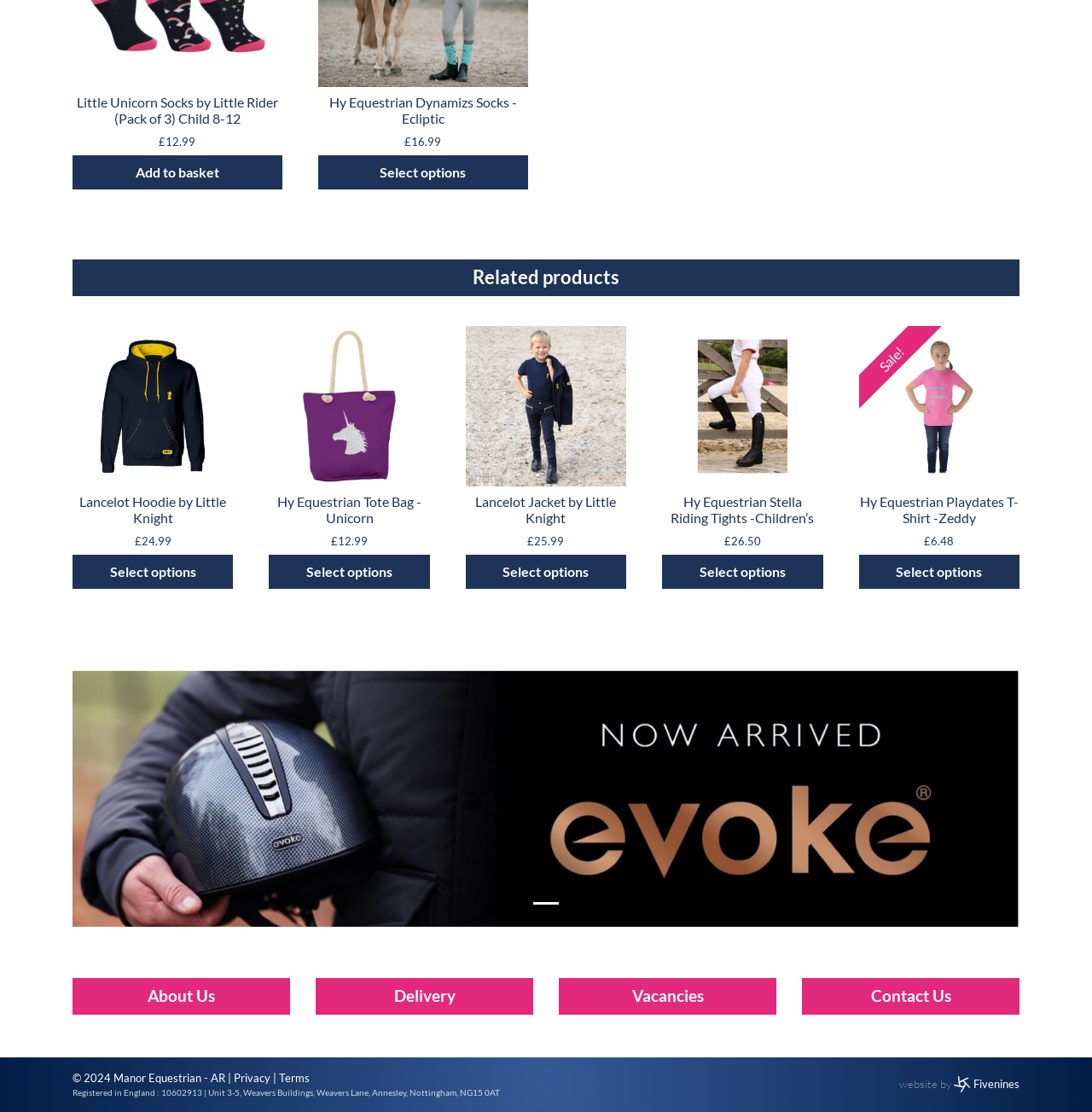Could you determine the bounding box coordinates of the clickable element to complete the instruction: "Contact Us"? Provide the coordinates as four float numbers between 0 and 1, i.e., [left, top, right, bottom].

[0.734, 0.879, 0.934, 0.912]